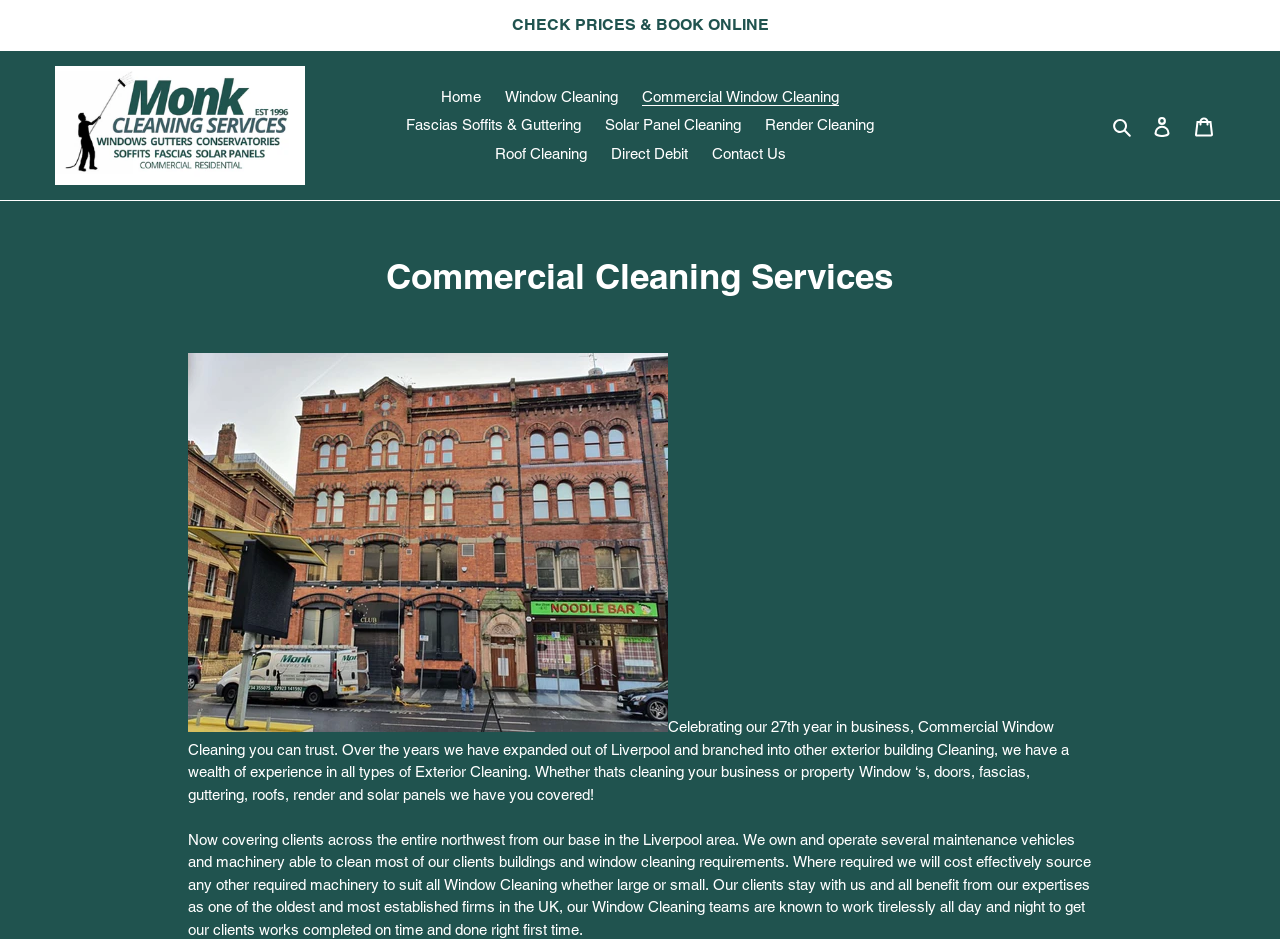Please provide the bounding box coordinates for the element that needs to be clicked to perform the instruction: "View cart". The coordinates must consist of four float numbers between 0 and 1, formatted as [left, top, right, bottom].

[0.924, 0.111, 0.957, 0.157]